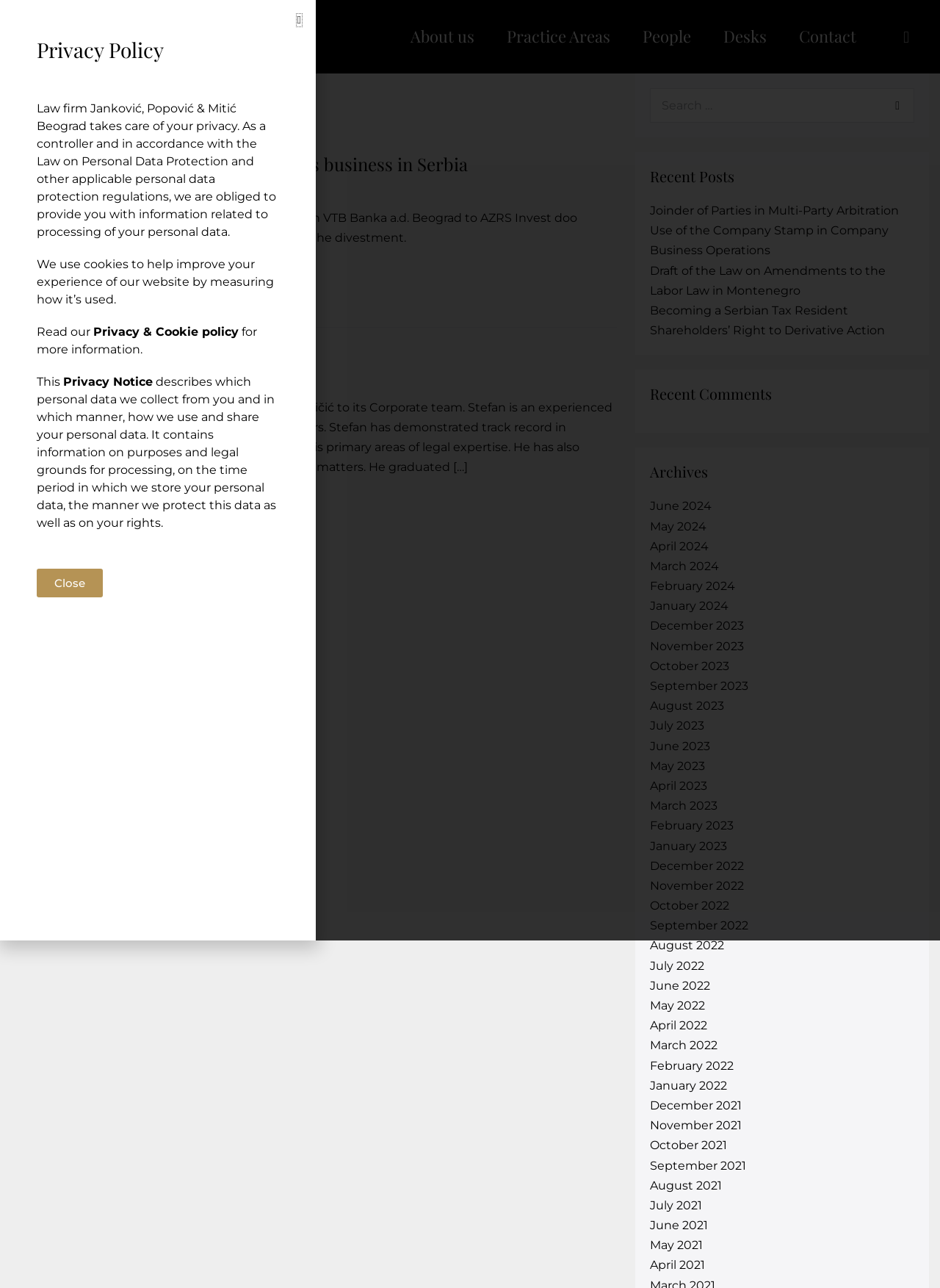Please pinpoint the bounding box coordinates for the region I should click to adhere to this instruction: "Read more about 'JPM advises VTB Bank on the sale of its business in Serbia'".

[0.012, 0.192, 0.109, 0.217]